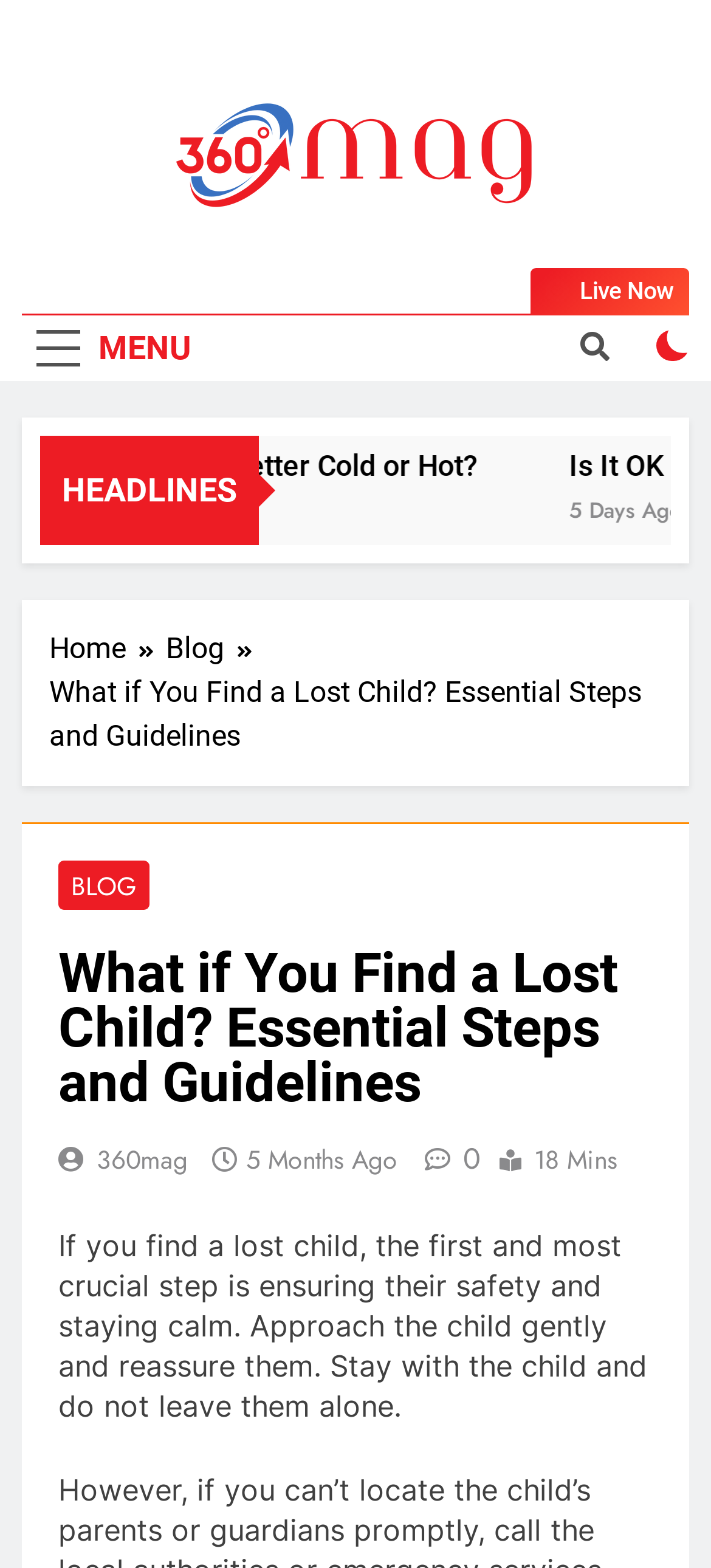From the screenshot, find the bounding box of the UI element matching this description: "Live Now". Supply the bounding box coordinates in the form [left, top, right, bottom], each a float between 0 and 1.

[0.746, 0.171, 0.969, 0.201]